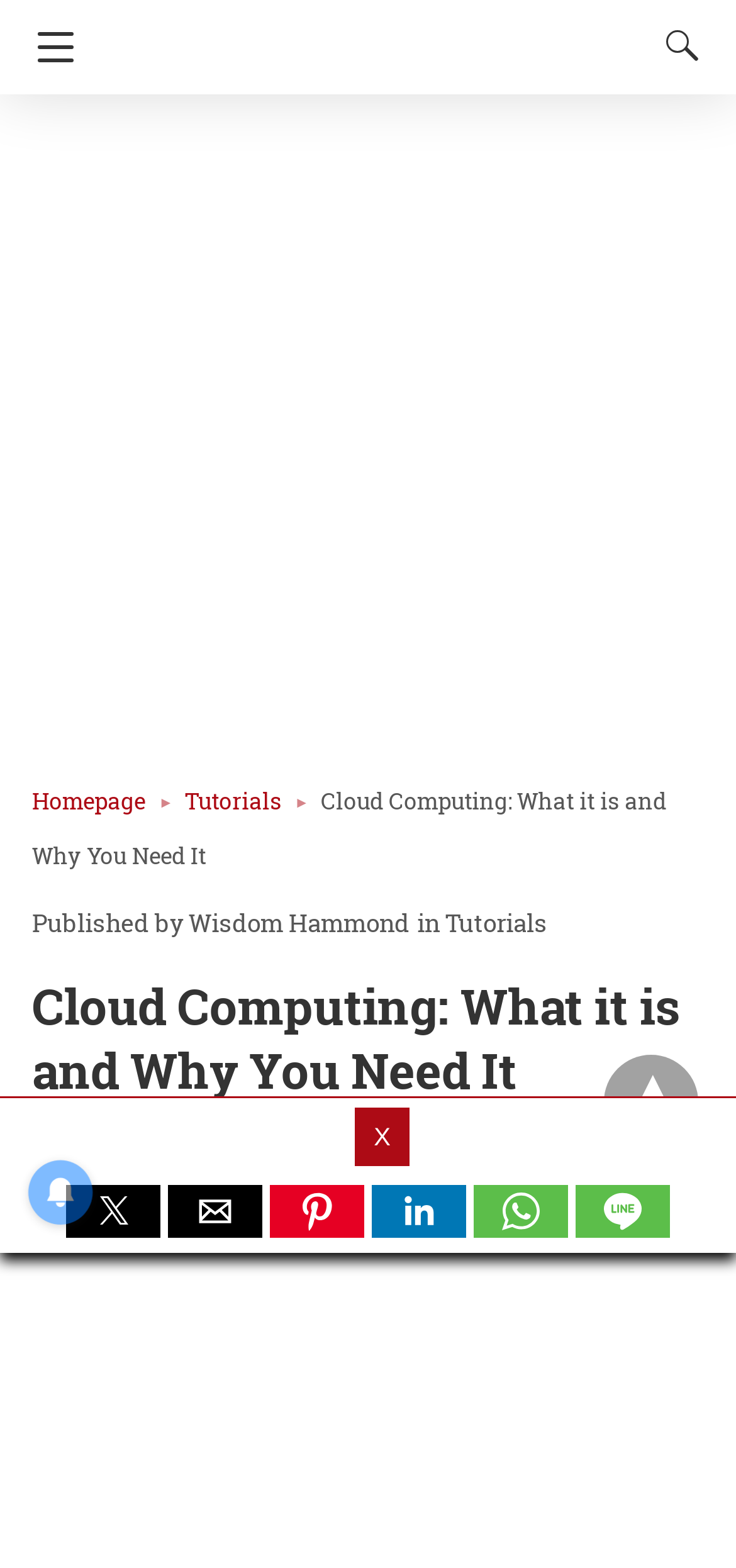How many social media buttons are there? From the image, respond with a single word or brief phrase.

5